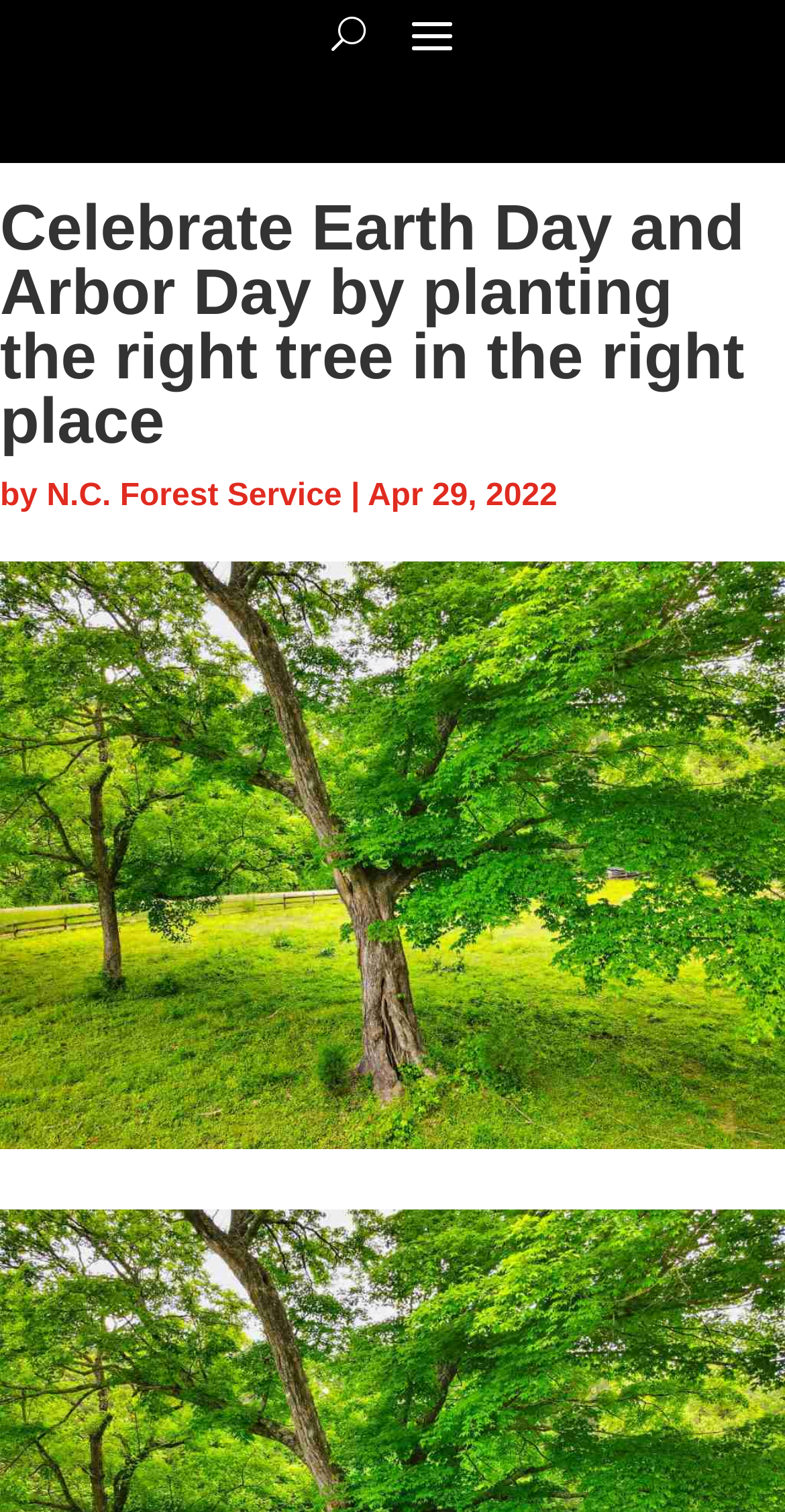Find and generate the main title of the webpage.

Celebrate Earth Day and Arbor Day by planting the right tree in the right place